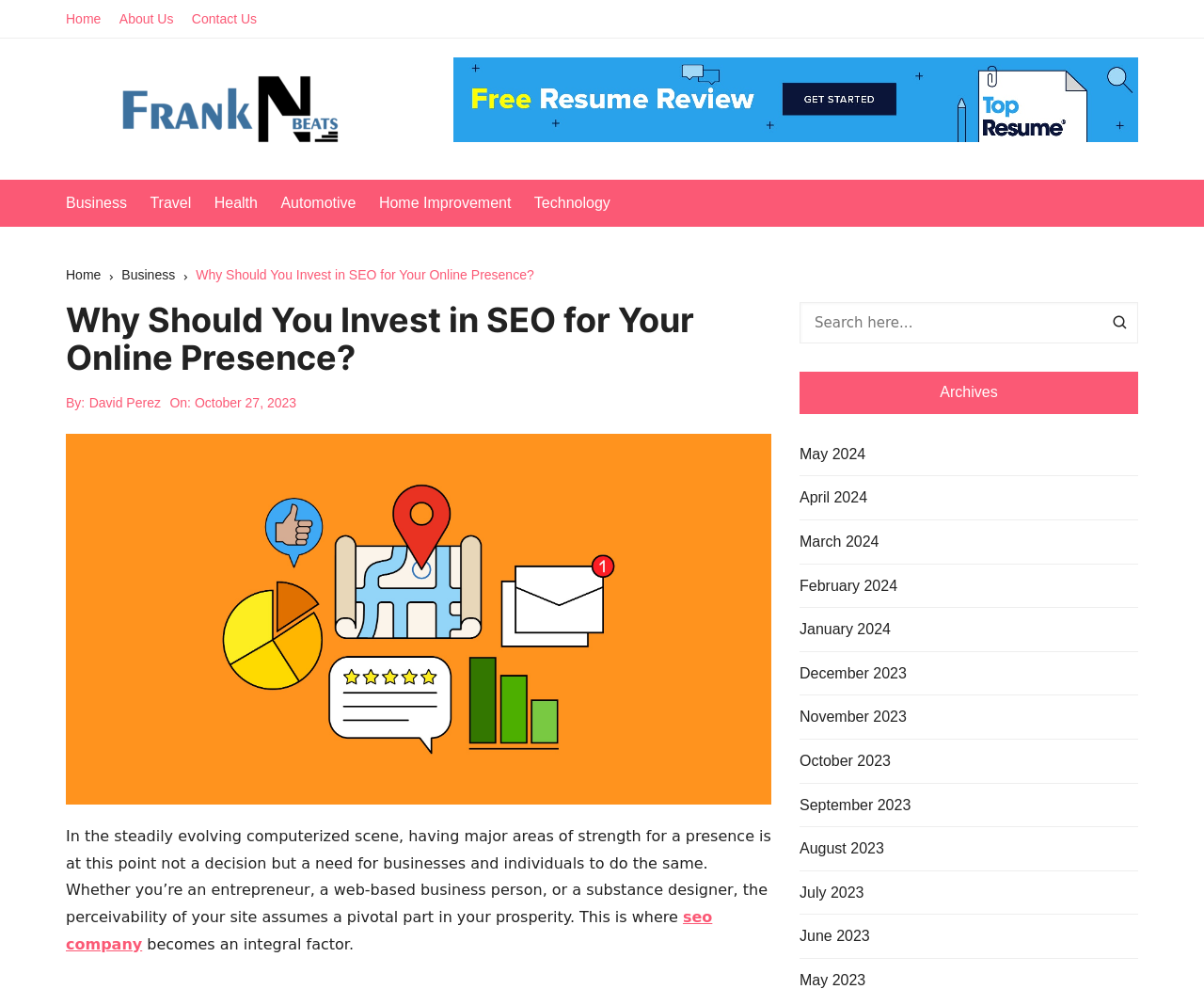Pinpoint the bounding box coordinates of the clickable area necessary to execute the following instruction: "Click on the 'Home' link". The coordinates should be given as four float numbers between 0 and 1, namely [left, top, right, bottom].

[0.055, 0.0, 0.096, 0.038]